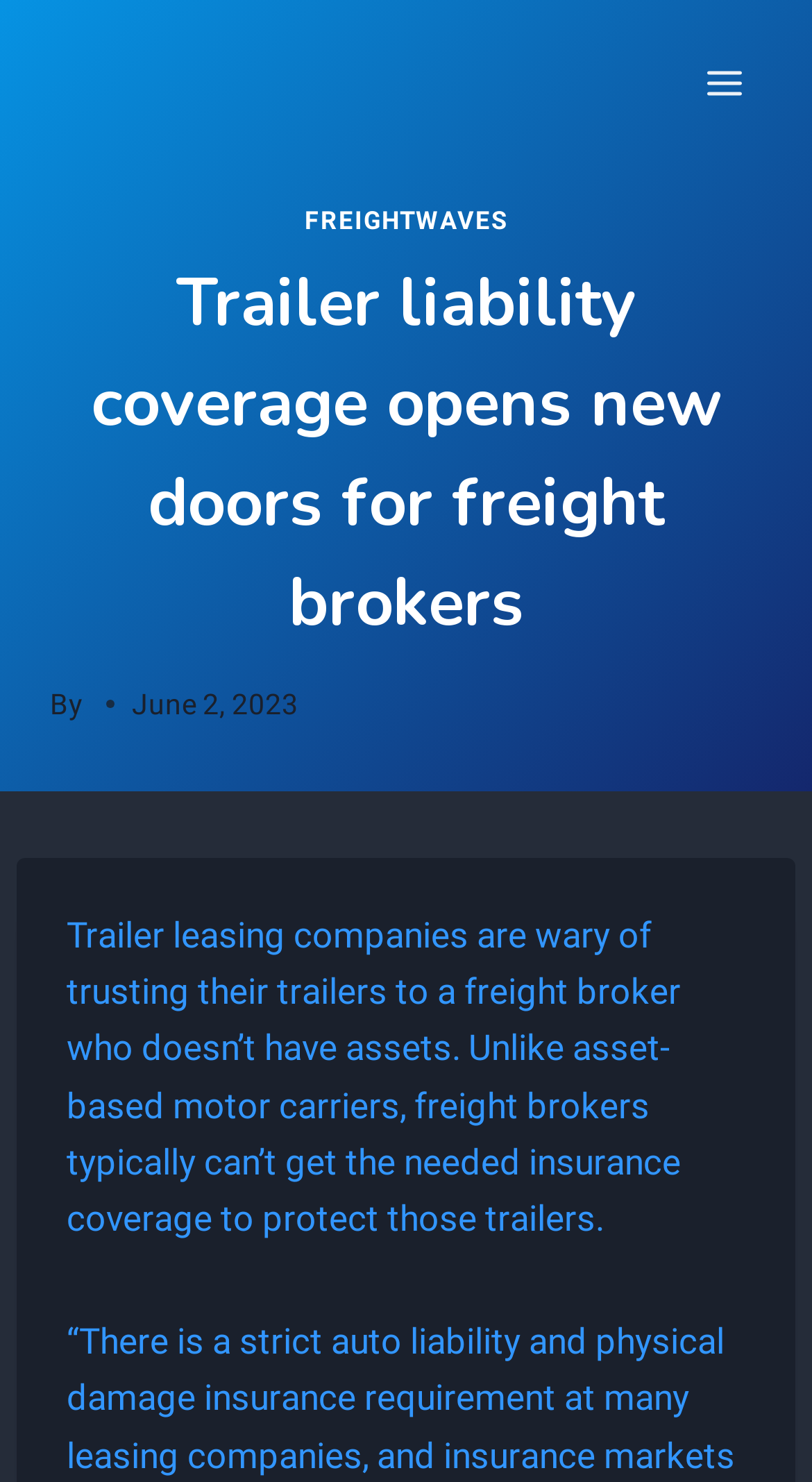Respond to the following question using a concise word or phrase: 
What is the date of the article?

June 2, 2023